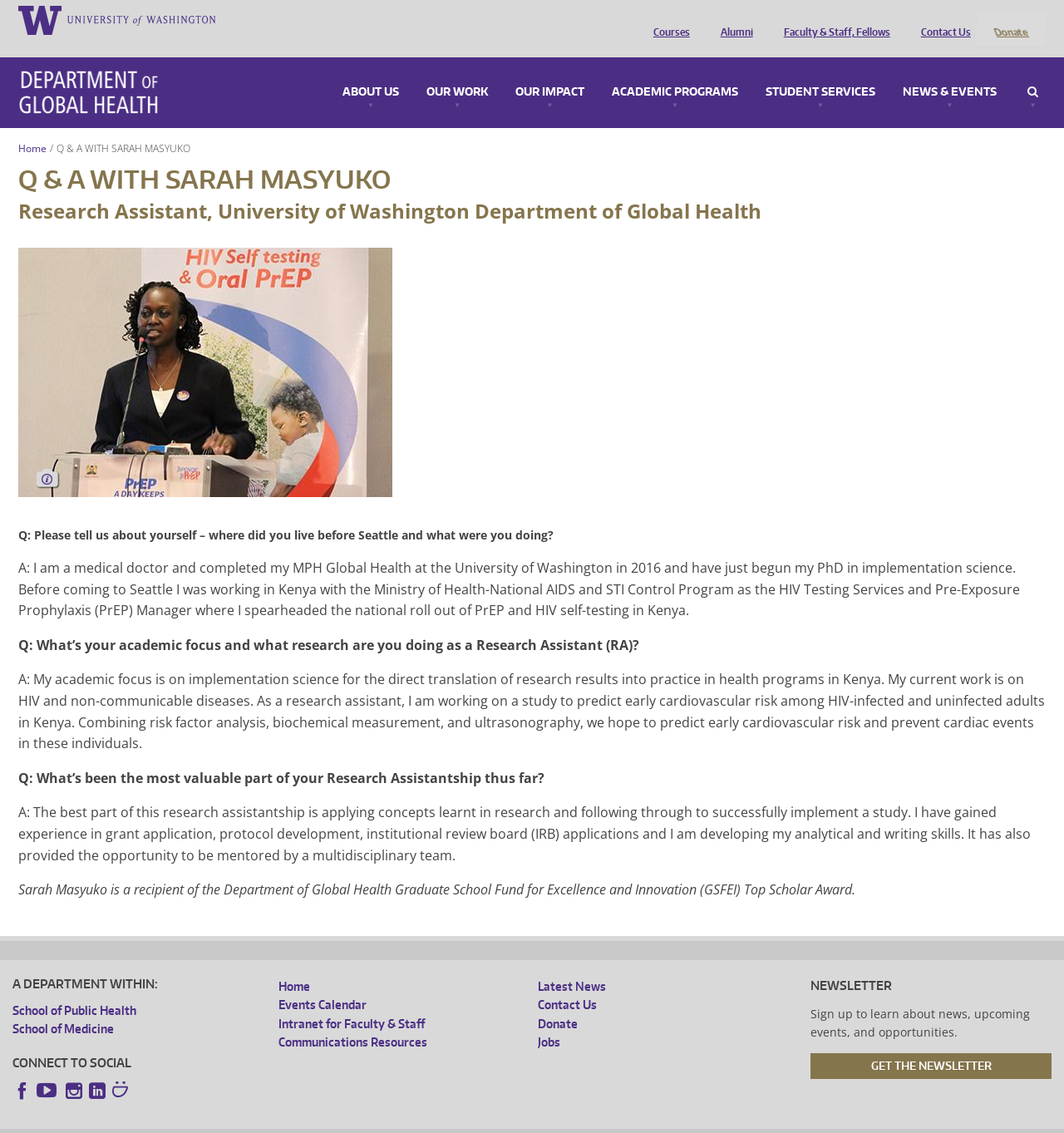Please identify the bounding box coordinates for the region that you need to click to follow this instruction: "Click on the 'Donate' button".

[0.93, 0.012, 0.969, 0.021]